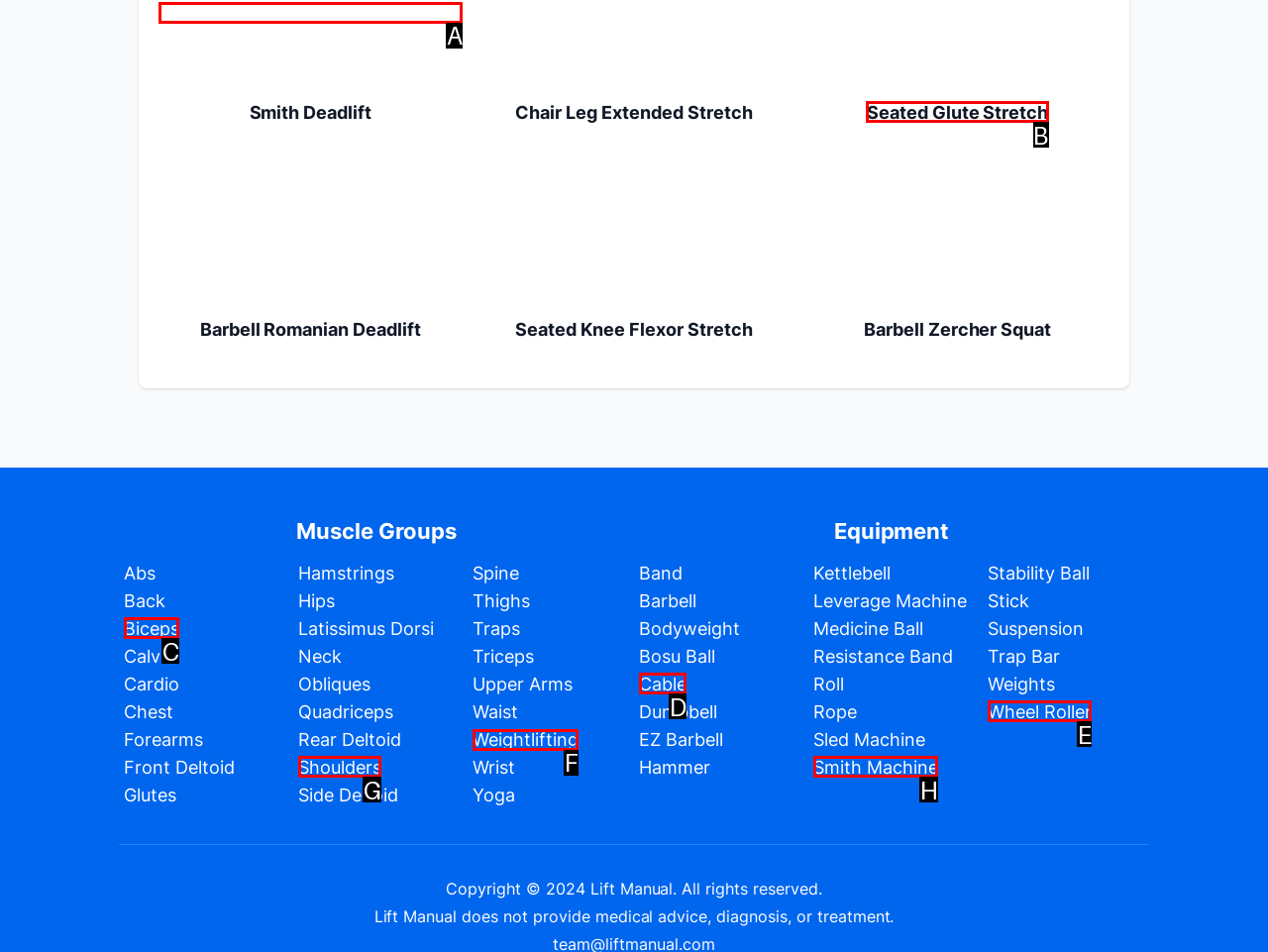To complete the instruction: Click on Weightlifting, which HTML element should be clicked?
Respond with the option's letter from the provided choices.

F